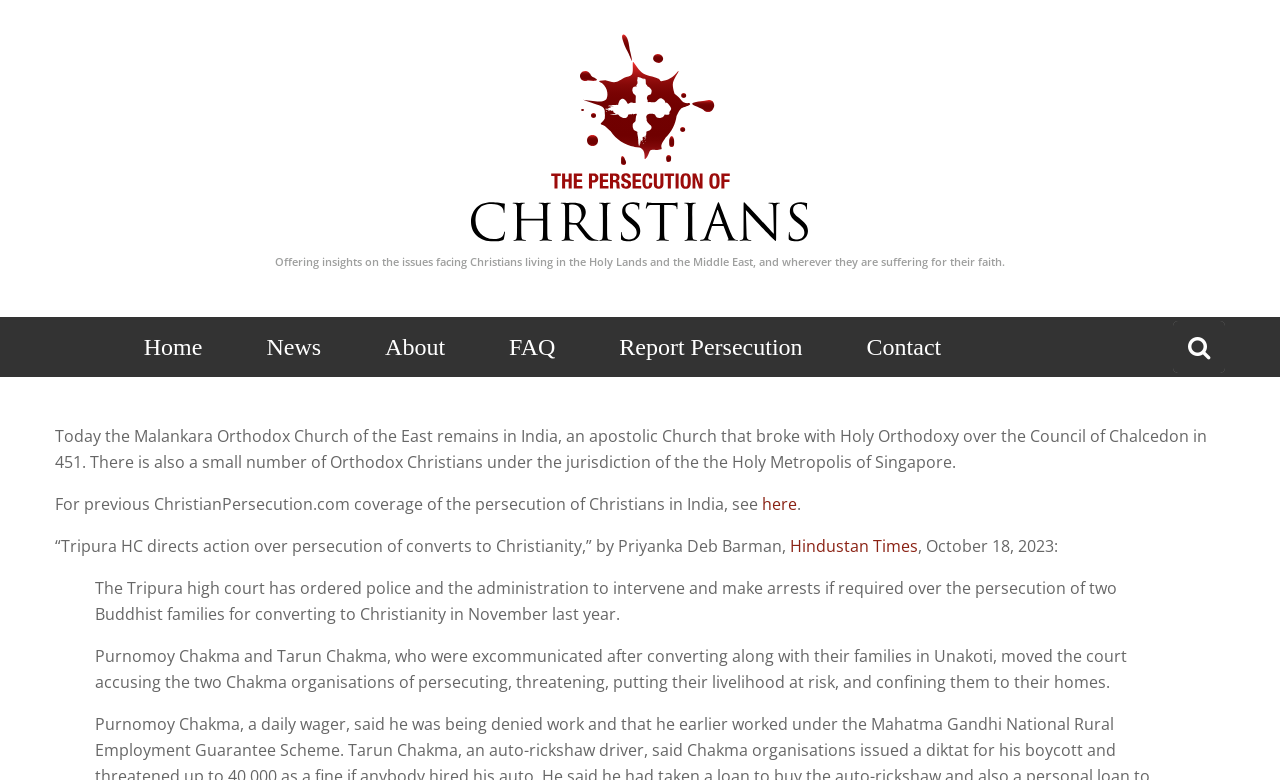Indicate the bounding box coordinates of the clickable region to achieve the following instruction: "Follow us on youtube."

None